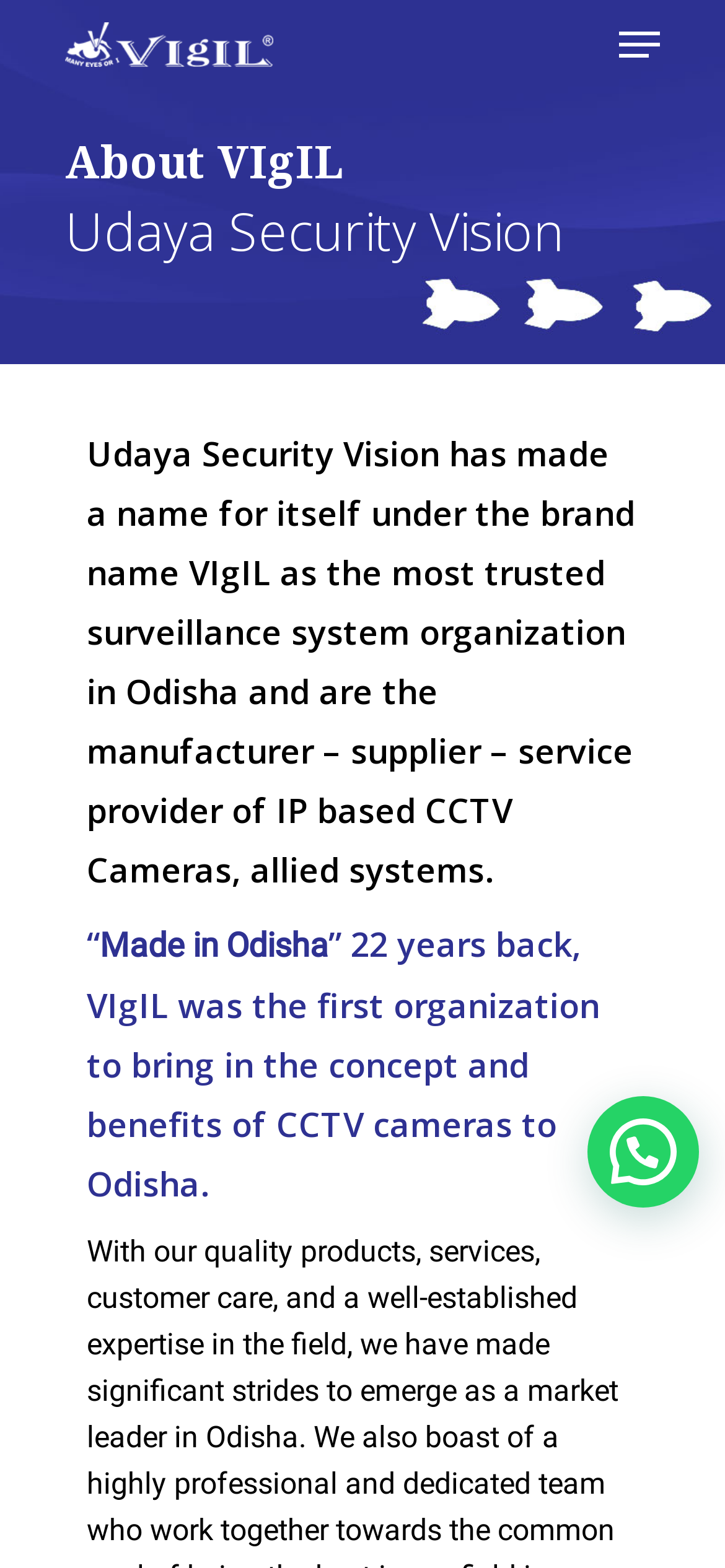Specify the bounding box coordinates (top-left x, top-left y, bottom-right x, bottom-right y) of the UI element in the screenshot that matches this description: alt="VIgIL World"

[0.09, 0.014, 0.376, 0.043]